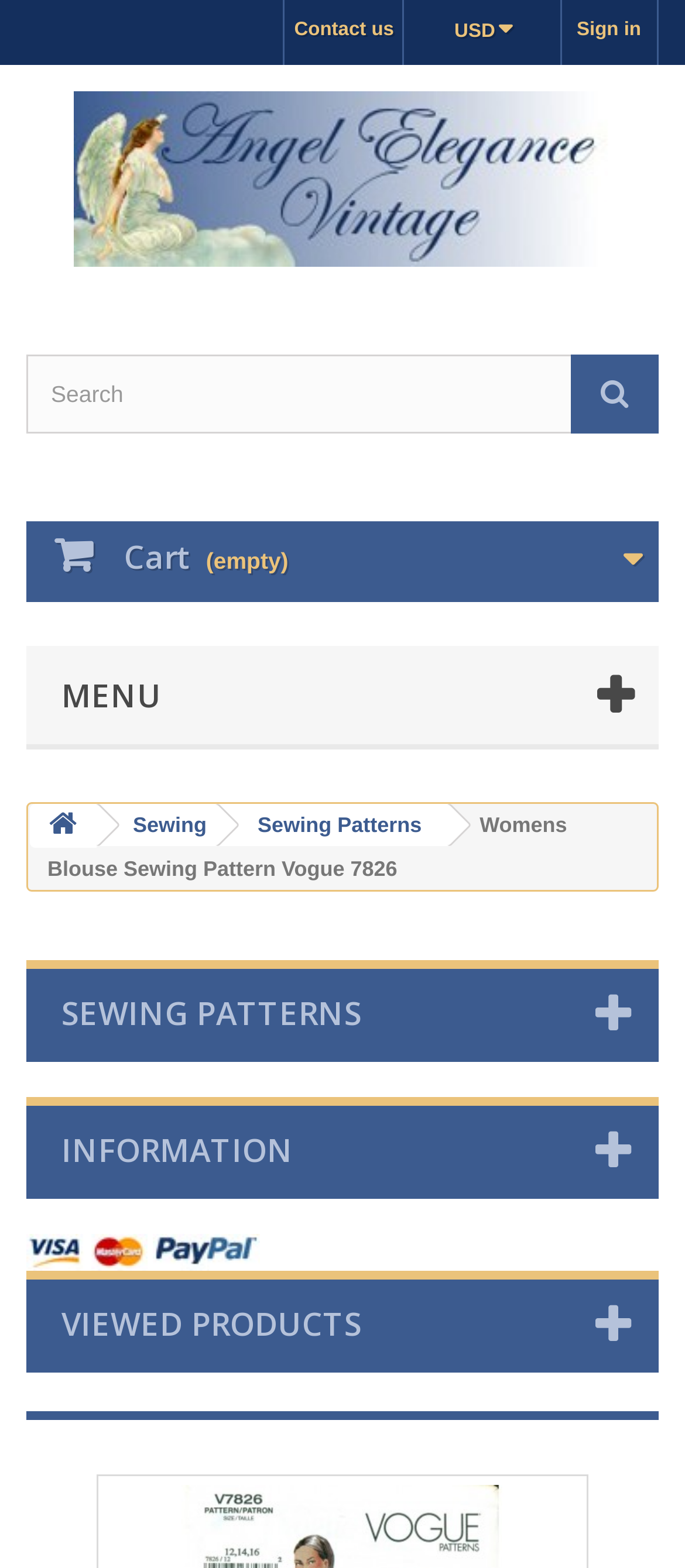Find the bounding box coordinates for the area that must be clicked to perform this action: "Read Mothers With Will".

None